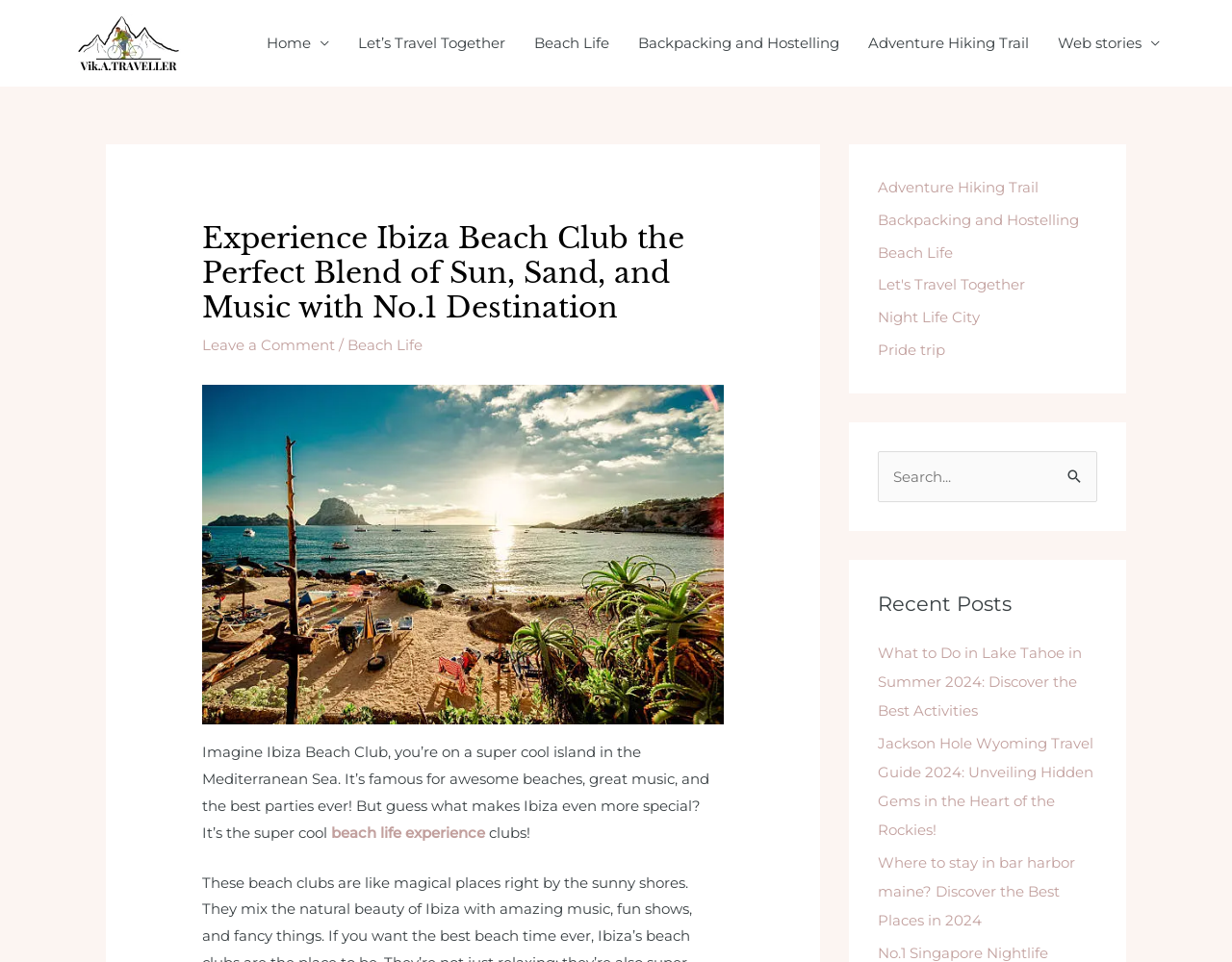Please give a concise answer to this question using a single word or phrase: 
What is the first recent post?

What to Do in Lake Tahoe in Summer 2024